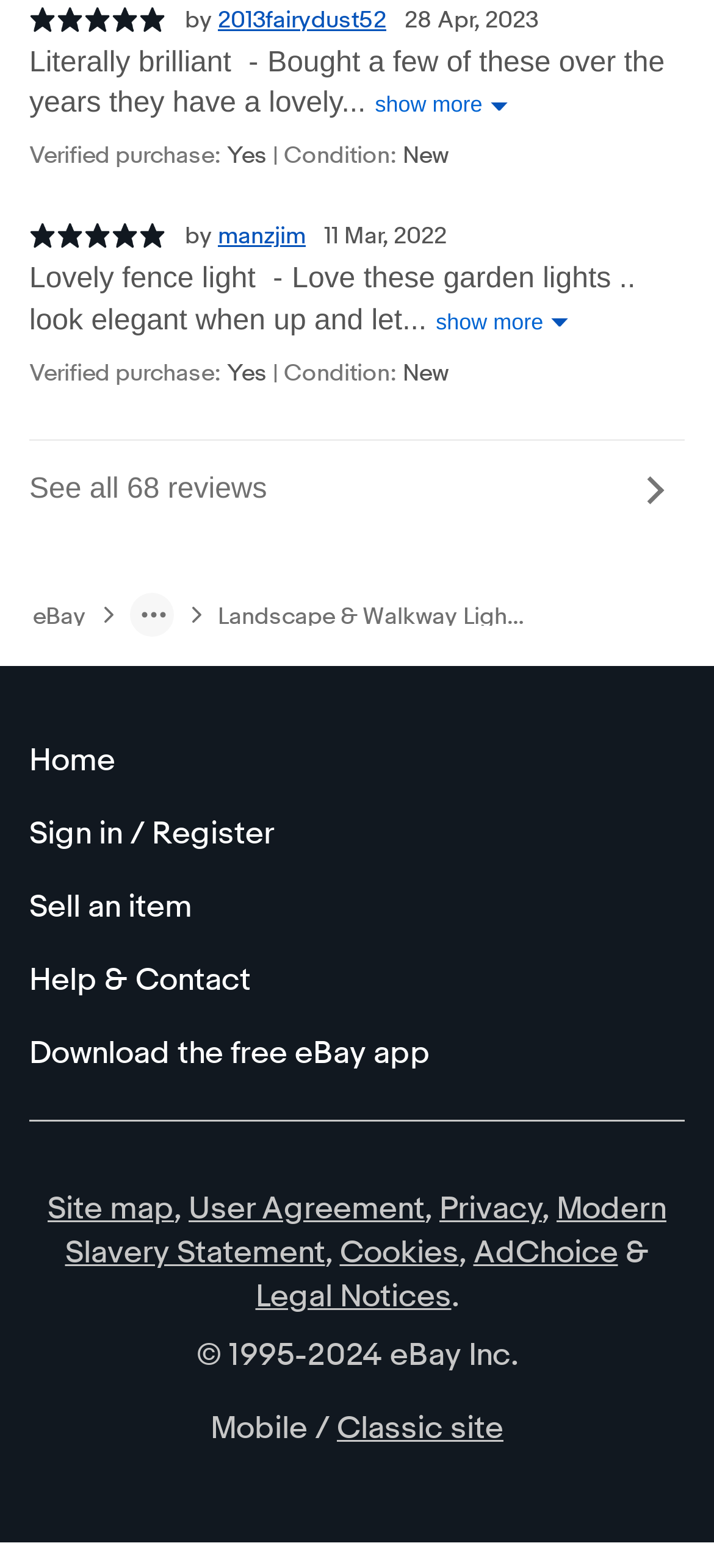Find the bounding box coordinates of the element's region that should be clicked in order to follow the given instruction: "Sign in or register". The coordinates should consist of four float numbers between 0 and 1, i.e., [left, top, right, bottom].

[0.041, 0.509, 0.959, 0.555]